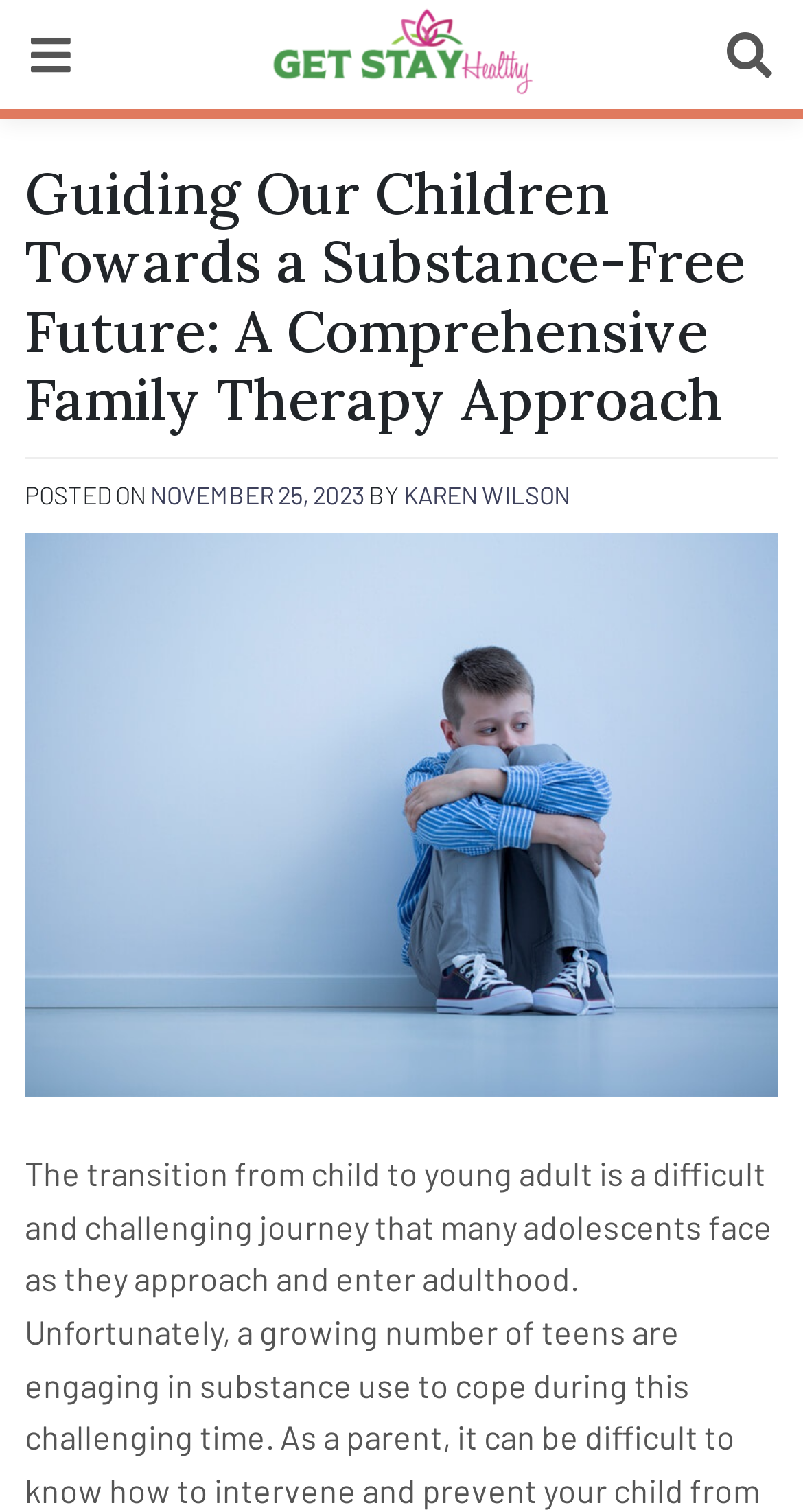Please identify the webpage's heading and generate its text content.

Guiding Our Children Towards a Substance-Free Future: A Comprehensive Family Therapy Approach